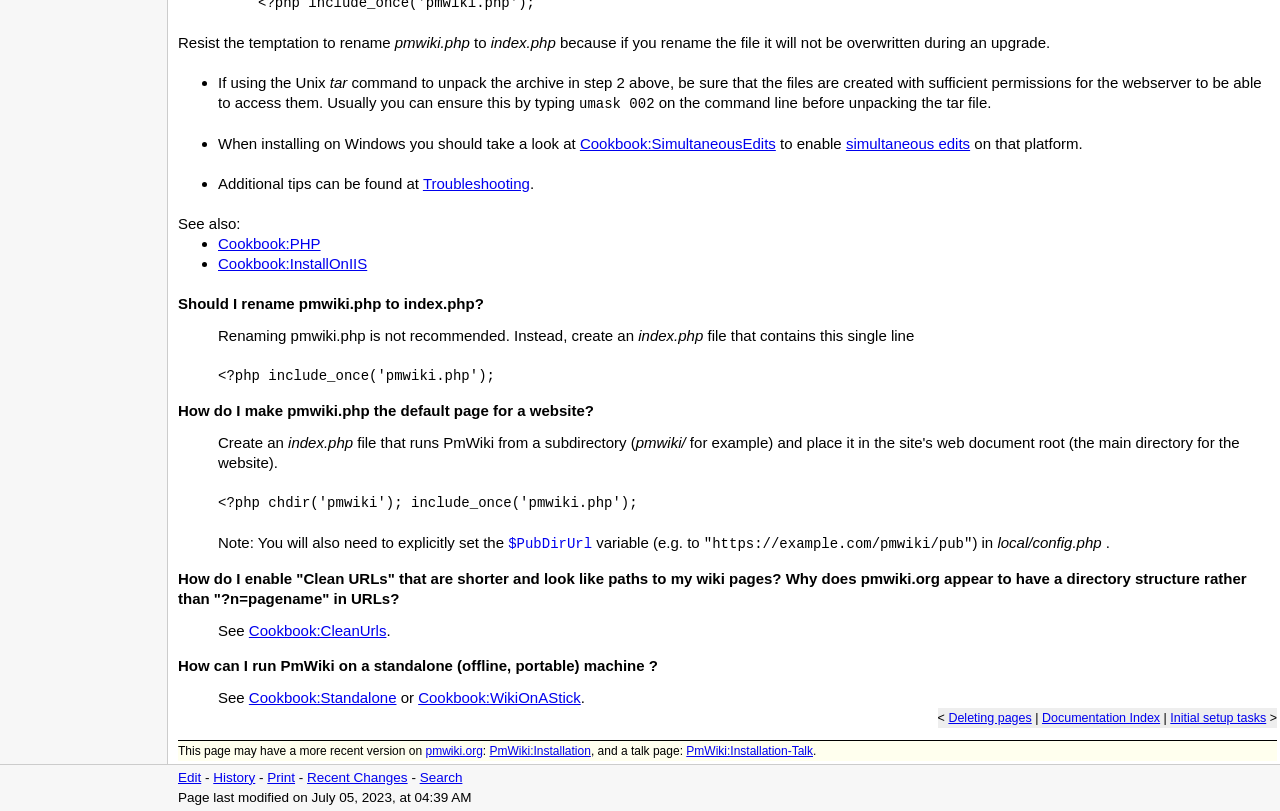Provide a one-word or one-phrase answer to the question:
What is the variable that needs to be explicitly set?

$PubDirUrl